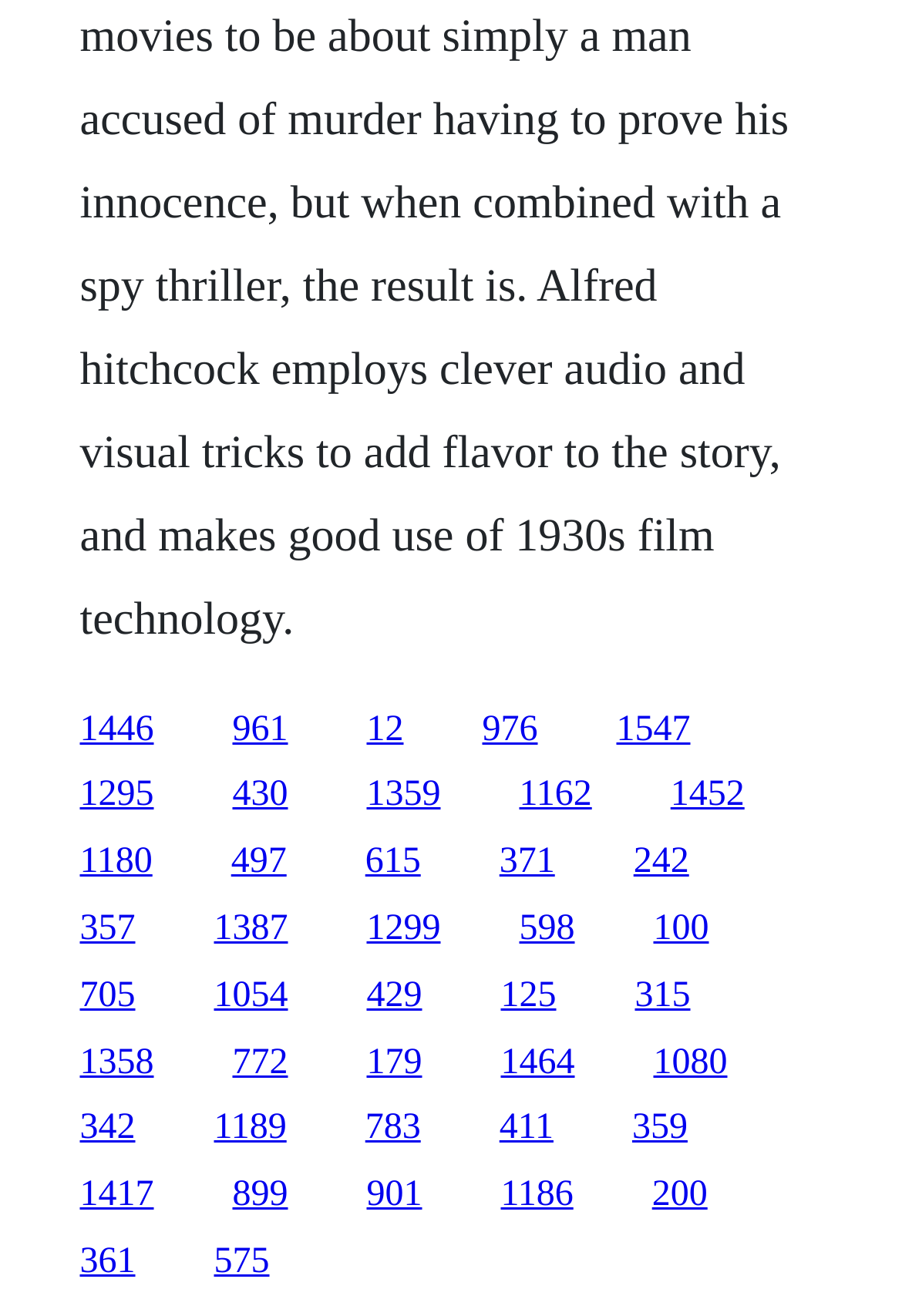Identify the bounding box coordinates for the UI element mentioned here: "497". Provide the coordinates as four float values between 0 and 1, i.e., [left, top, right, bottom].

[0.256, 0.64, 0.318, 0.67]